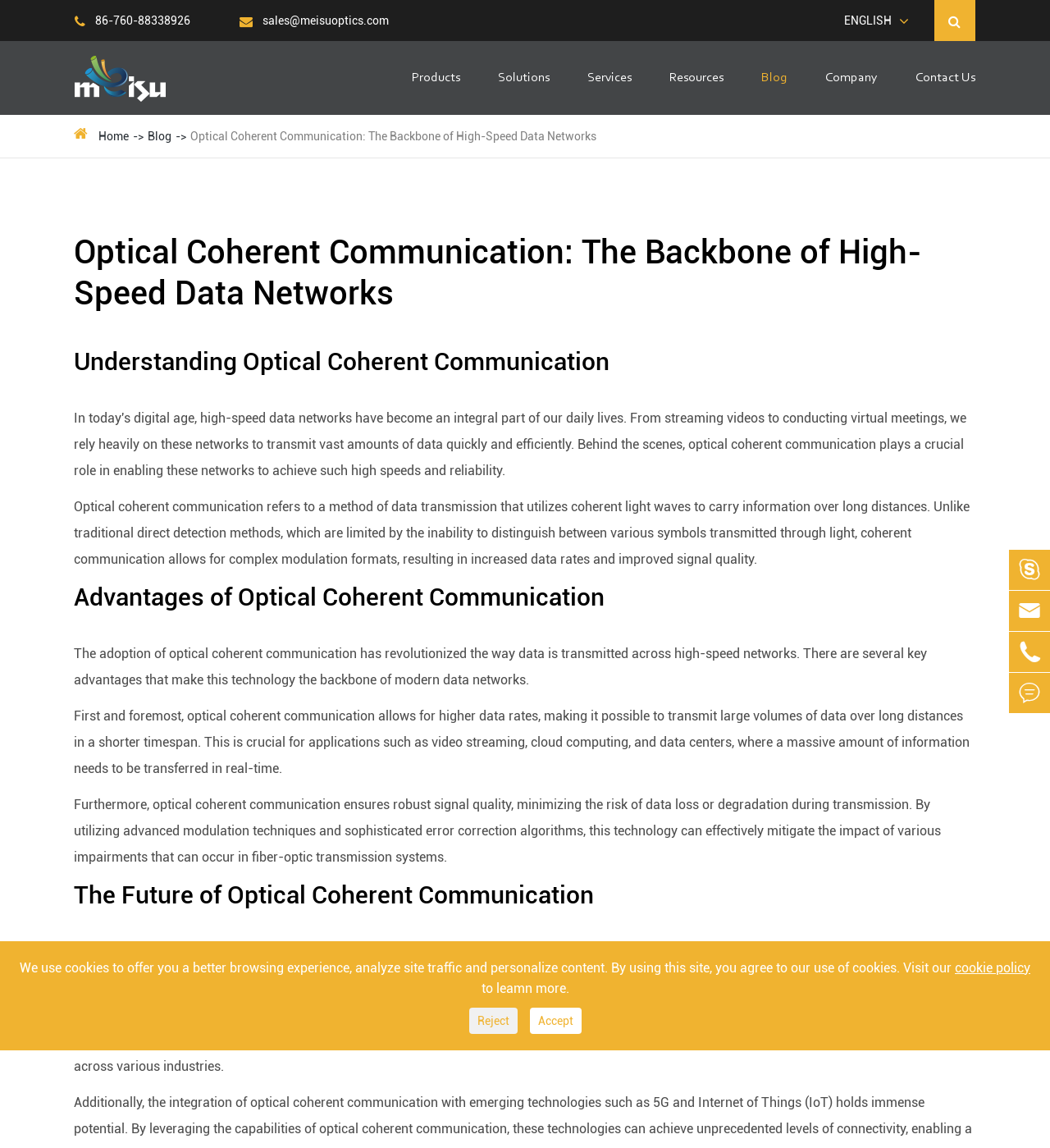Can you find the bounding box coordinates for the element to click on to achieve the instruction: "Read the 'Blog' article"?

[0.725, 0.036, 0.75, 0.1]